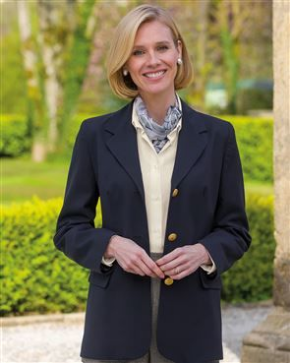What is the purpose of the 'Ladies Classic Navy Blazer' collection?
Offer a detailed and full explanation in response to the question.

According to the caption, the 'Ladies Classic Navy Blazer' collection is intended to highlight the versatility of the navy blazer for both casual and formal occasions.